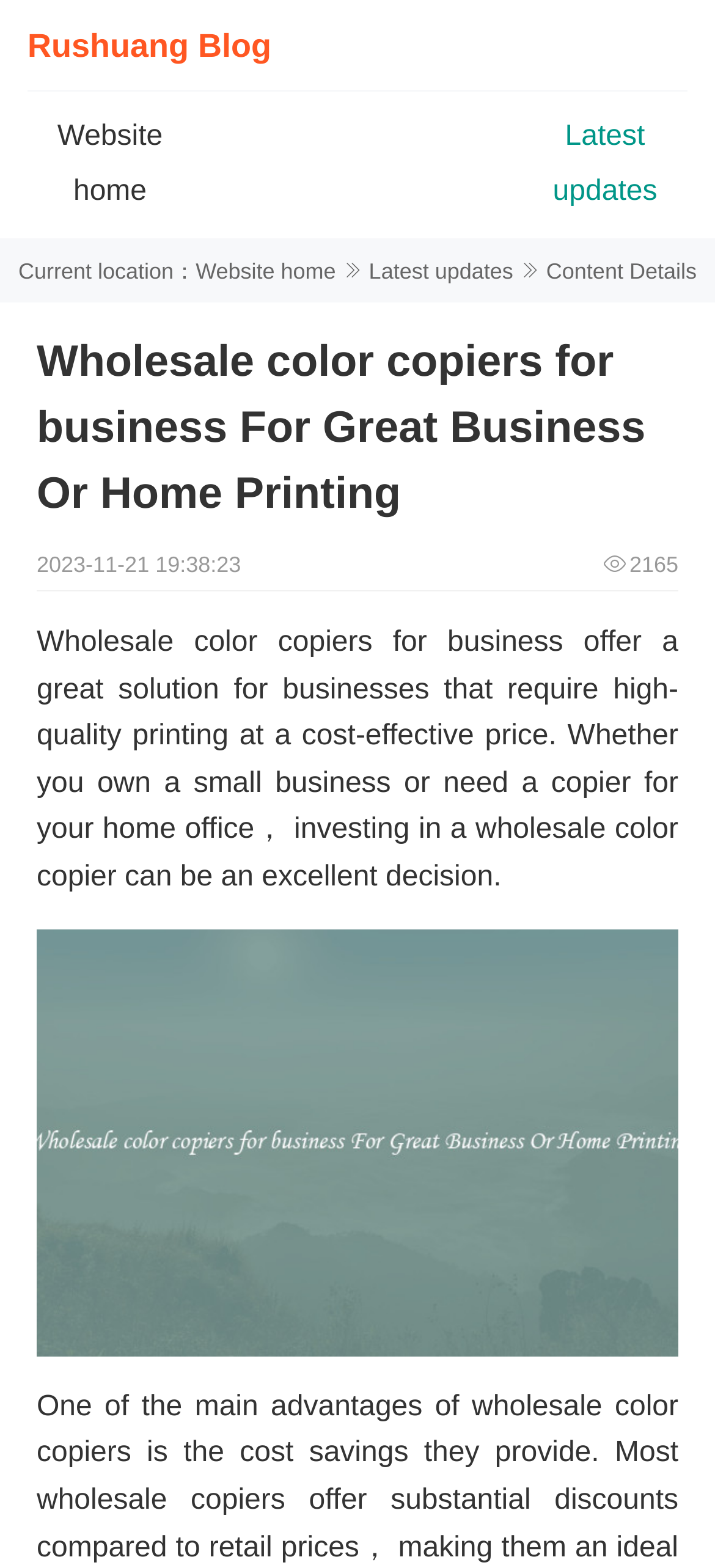Articulate a detailed summary of the webpage's content and design.

The webpage is about wholesale color copiers for business, with a focus on their benefits for small businesses and home offices. At the top left, there is a link to the "Rushuang Blog" and a link to the "Website home" page. On the top right, there is a link to "Latest updates". 

Below these links, there is a section indicating the current location, with links to "Website home" and "Latest updates" again. To the right of this section, there is a label "Content Details". 

The main heading of the webpage, "Wholesale color copiers for business For Great Business Or Home Printing", is located below the top section. The date "2023-11-21 19:38:23" and the number "2165" are placed below the heading. 

The main content of the webpage is a paragraph of text that explains the benefits of wholesale color copiers for businesses, including high-quality printing at a cost-effective price. Below this text, there is a large image related to wholesale color copiers for business, taking up most of the bottom section of the webpage.